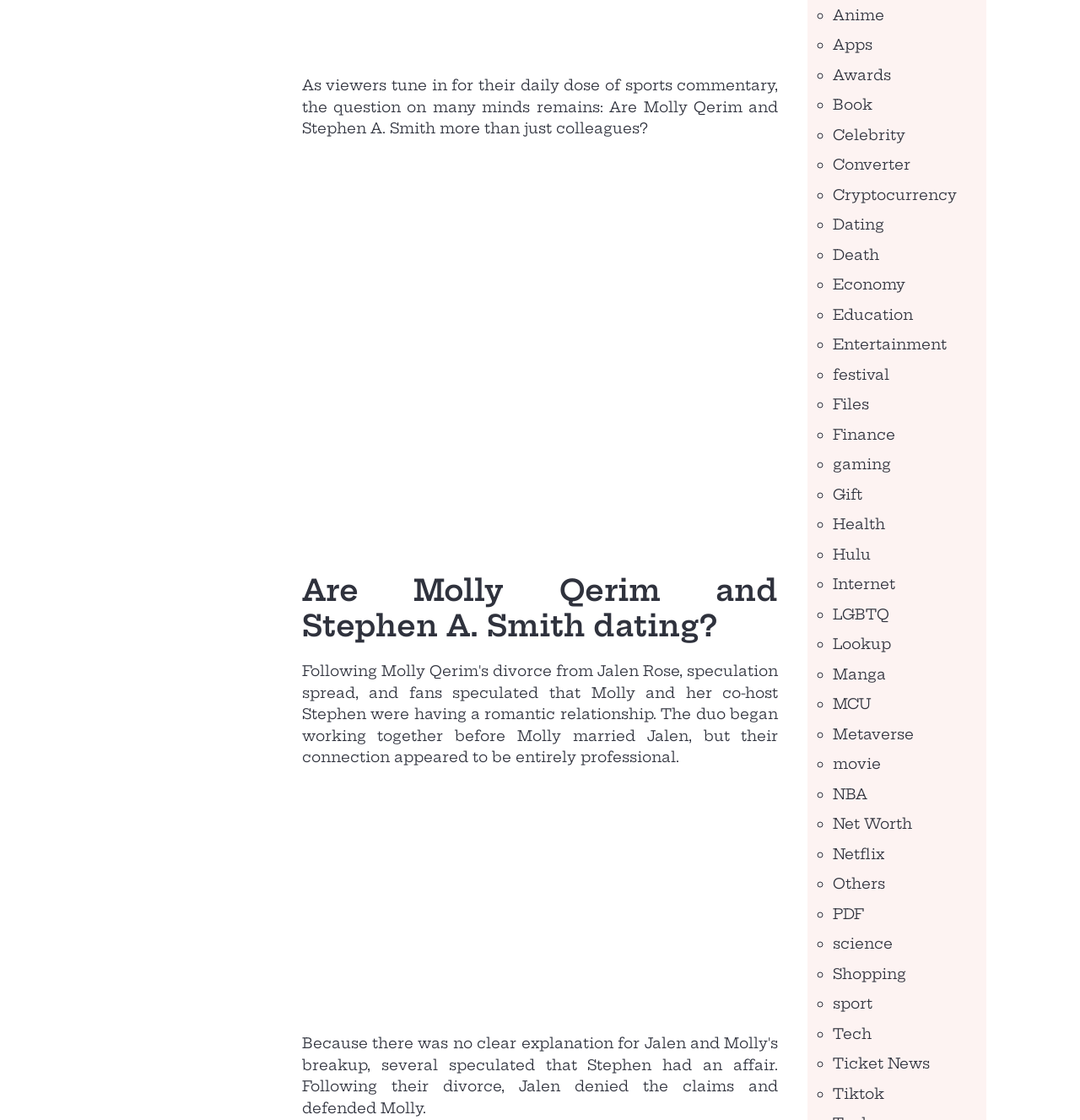Locate the bounding box coordinates of the item that should be clicked to fulfill the instruction: "Explore Entertainment".

[0.771, 0.299, 0.877, 0.315]